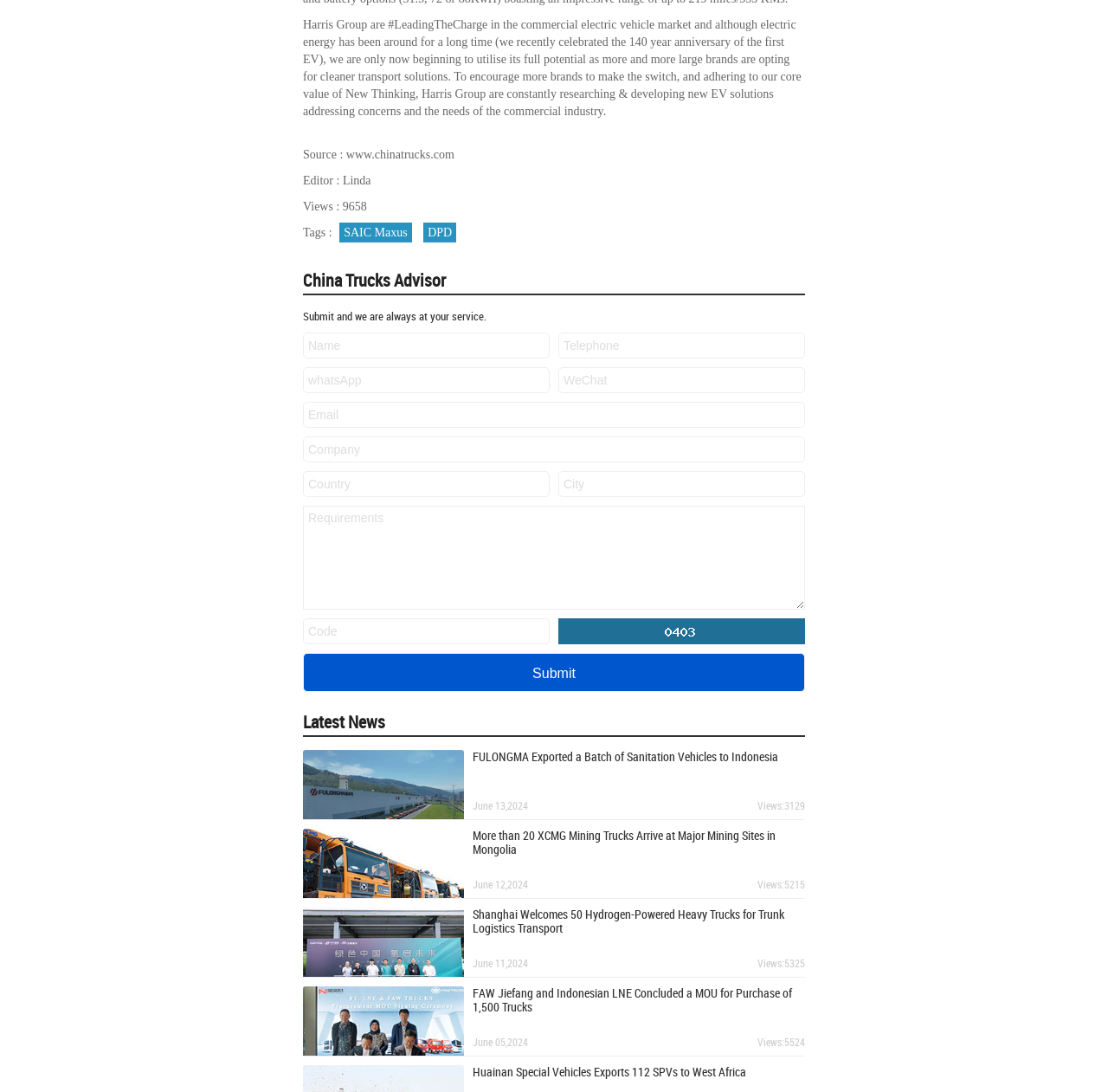Please find and report the bounding box coordinates of the element to click in order to perform the following action: "Contact us for a free estimate". The coordinates should be expressed as four float numbers between 0 and 1, in the format [left, top, right, bottom].

None